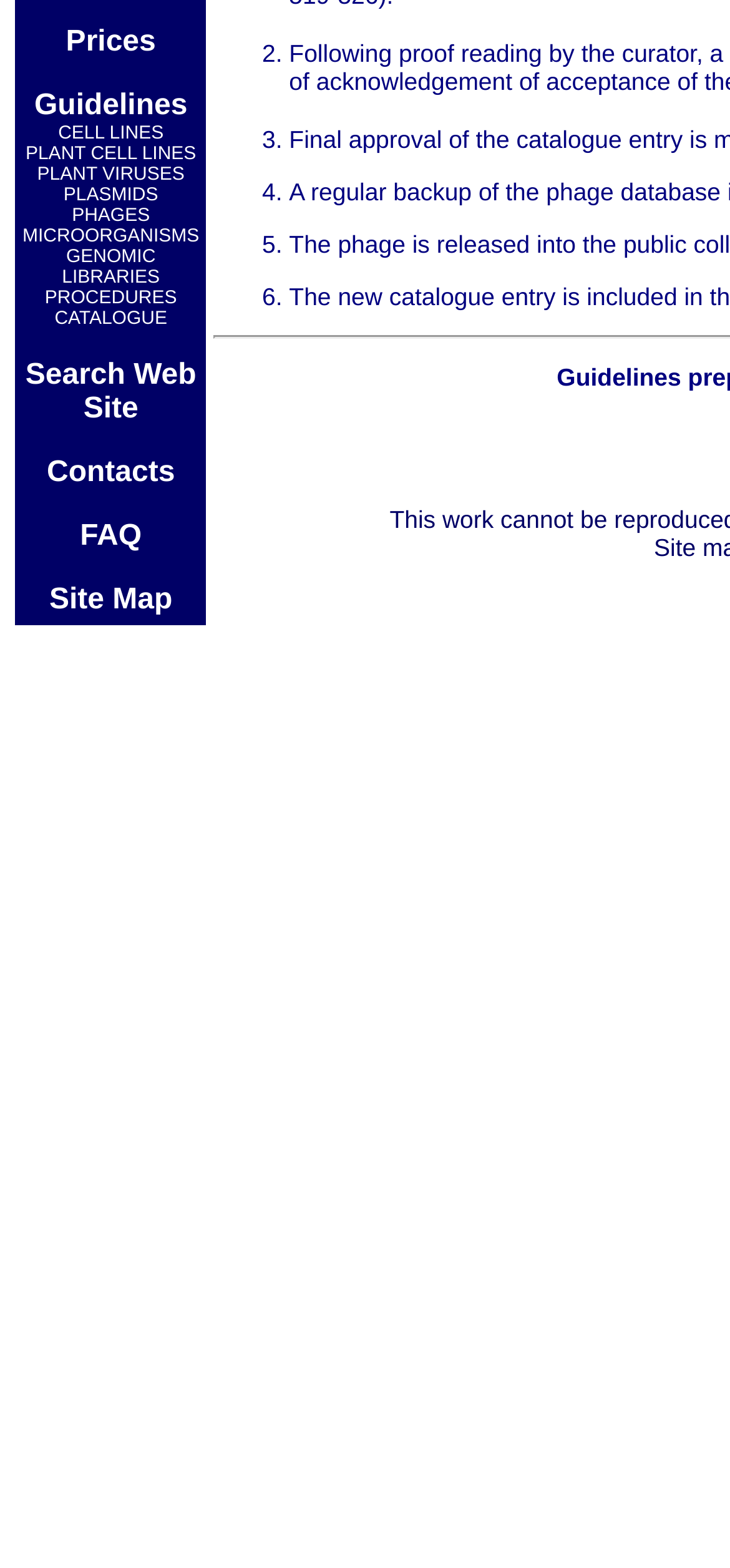Please provide the bounding box coordinate of the region that matches the element description: Search Web Site. Coordinates should be in the format (top-left x, top-left y, bottom-right x, bottom-right y) and all values should be between 0 and 1.

[0.035, 0.229, 0.269, 0.271]